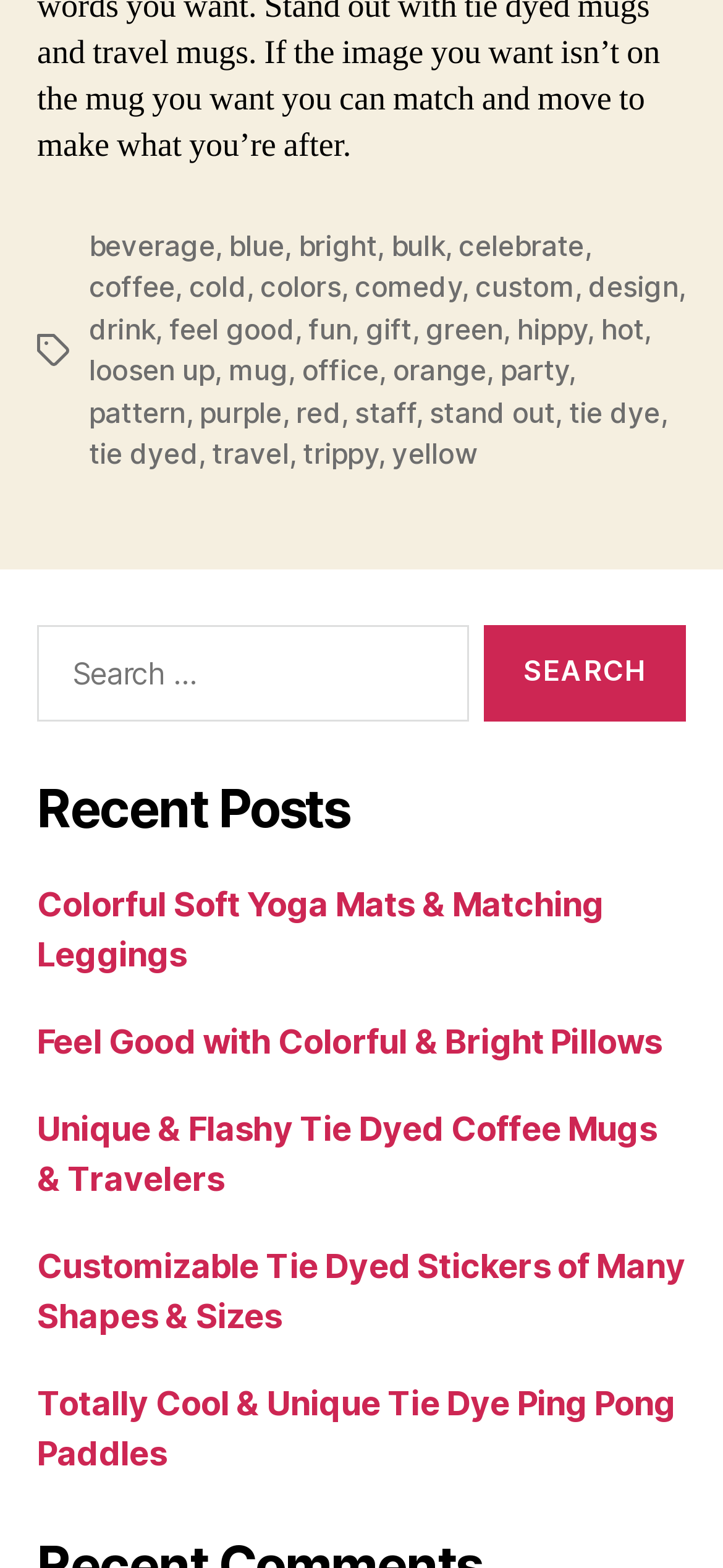What is the purpose of the search box?
Provide a fully detailed and comprehensive answer to the question.

The search box is located at the top of the webpage, and it has a placeholder text 'Search for:' and a search button next to it. This suggests that the search box is intended for users to search for specific products or keywords on the website.